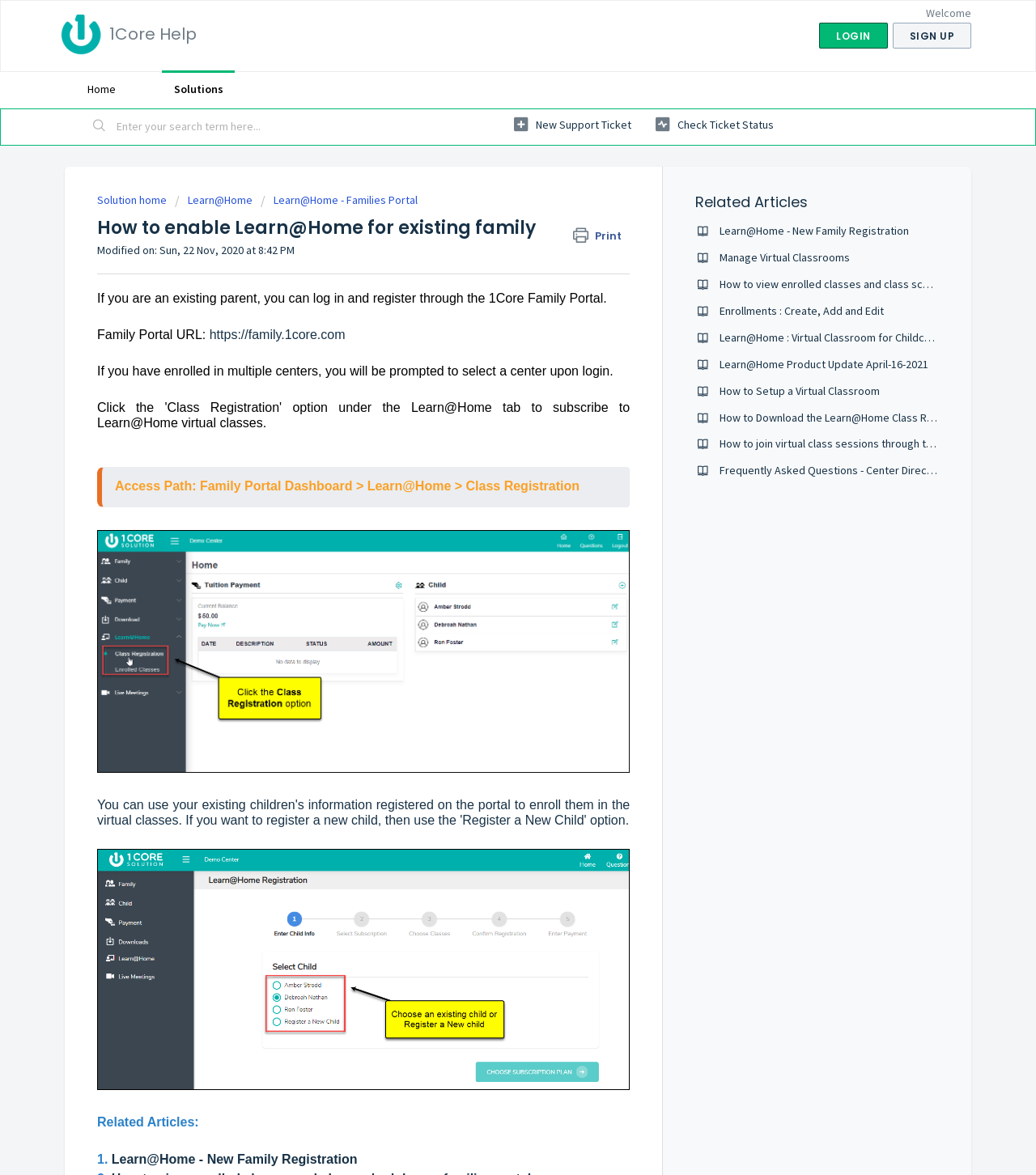What is the name of the support ticket feature?
Using the visual information from the image, give a one-word or short-phrase answer.

New Support Ticket